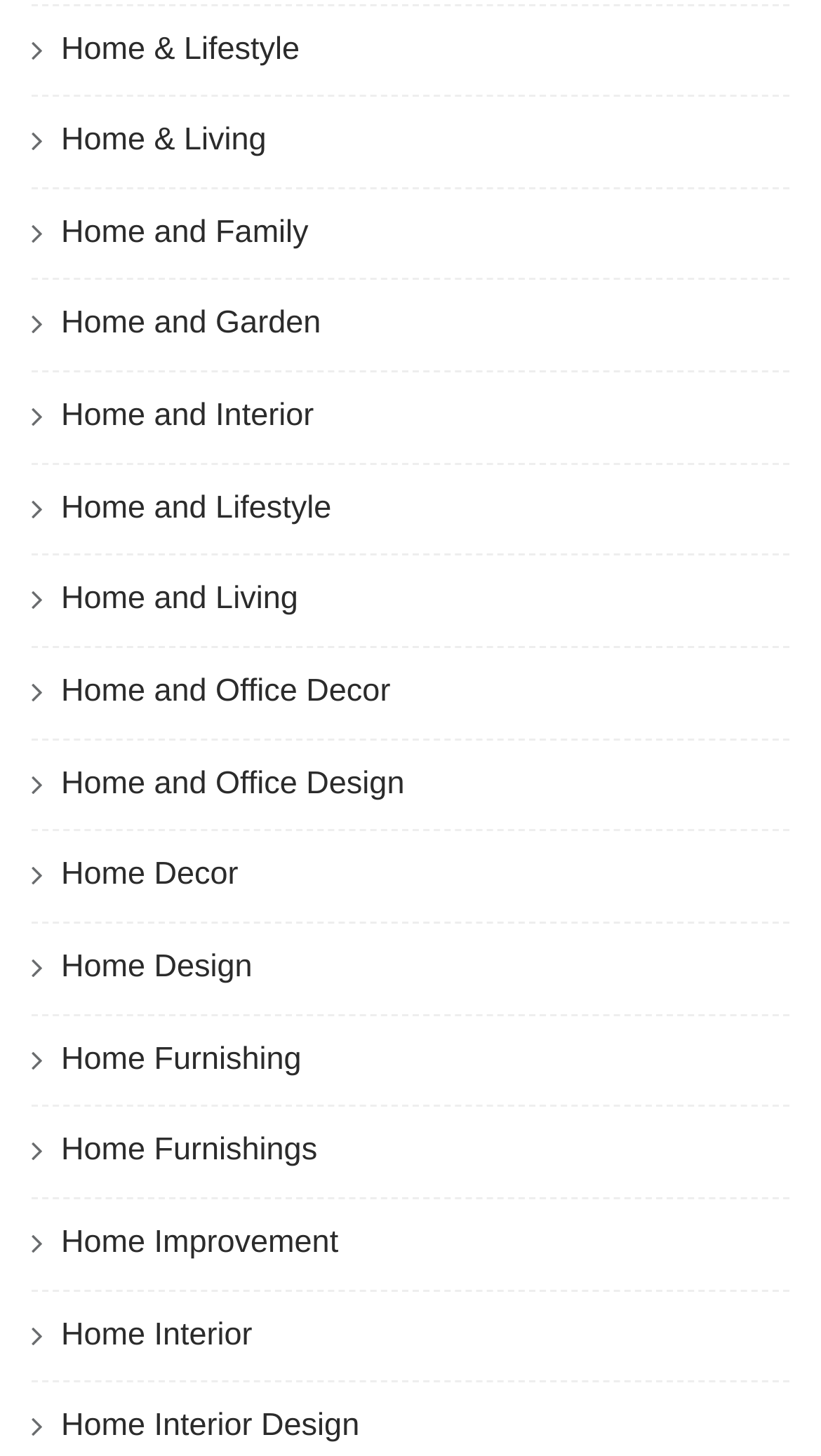Based on what you see in the screenshot, provide a thorough answer to this question: How many links are related to 'Home and Living'?

There are two links that are related to 'Home and Living', one with the text ' Home & Living' and another with the text ' Home and Living'.